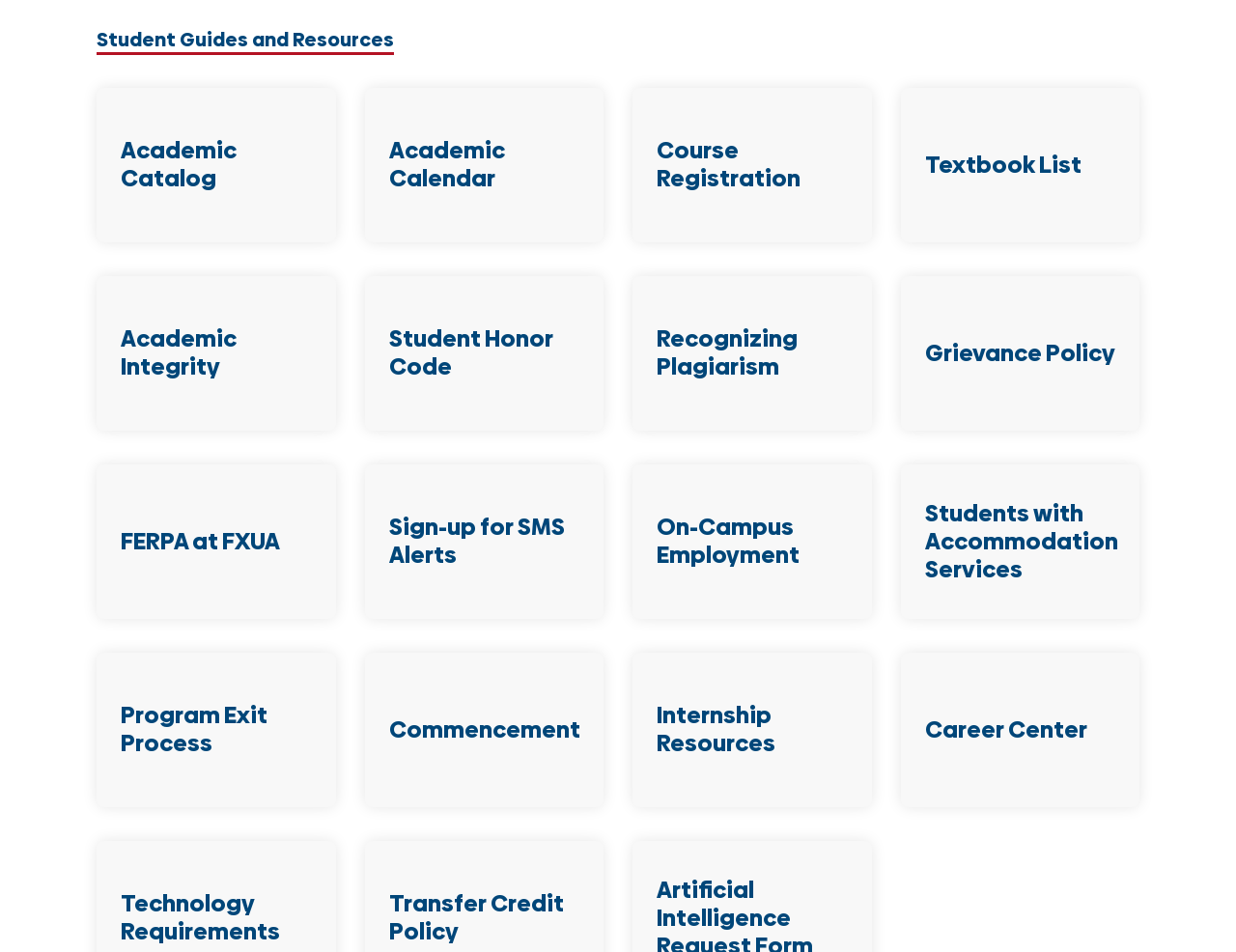What is the purpose of the Sign-up for SMS Alerts resource?
Provide an in-depth answer to the question, covering all aspects.

The purpose of the Sign-up for SMS Alerts resource is to allow students to receive SMS alerts, which is indicated by the heading 'Sign-up for SMS Alerts' with a link to access more information.